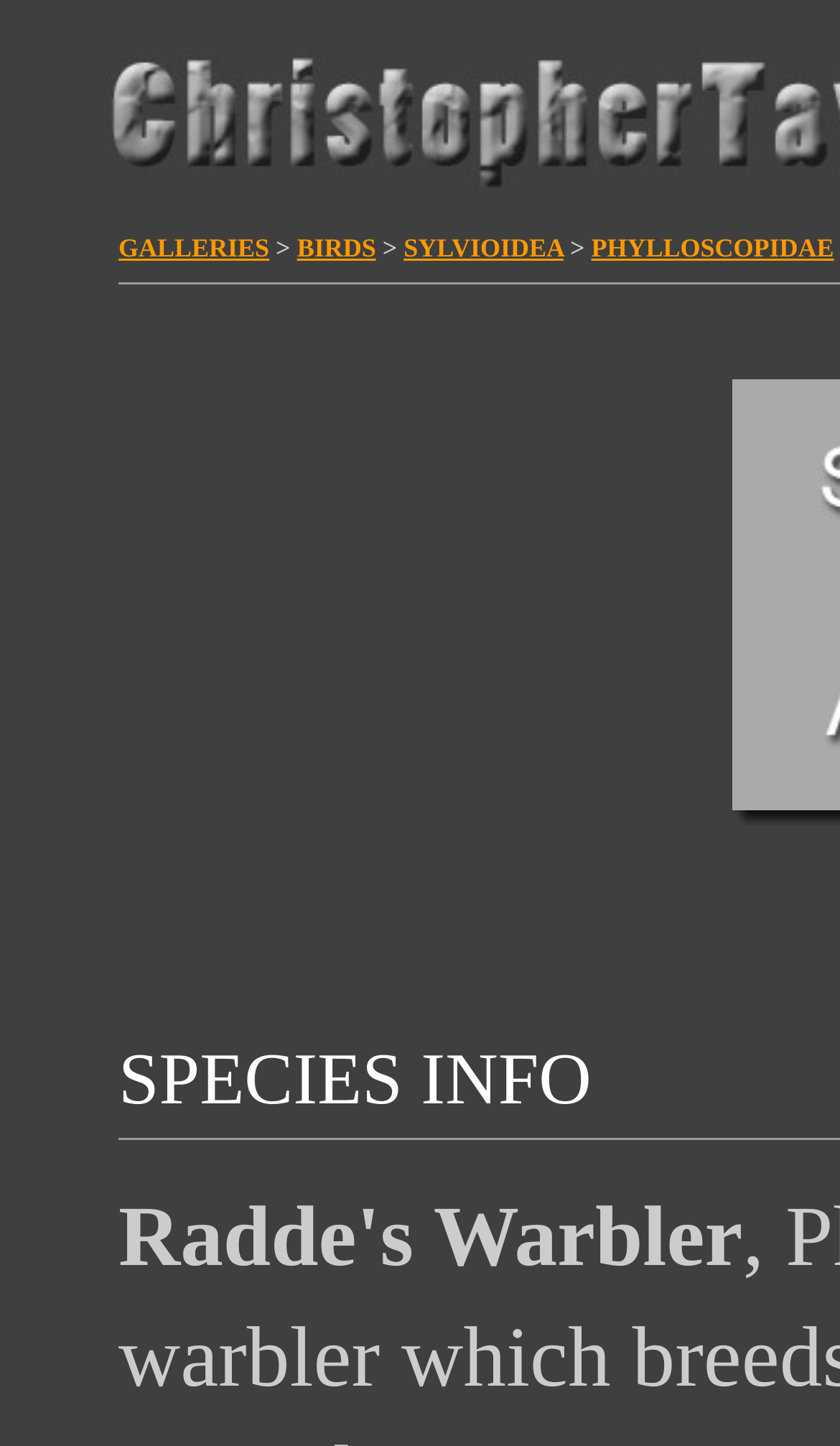Find the coordinates for the bounding box of the element with this description: "SYLVIOIDEA".

[0.481, 0.161, 0.671, 0.182]